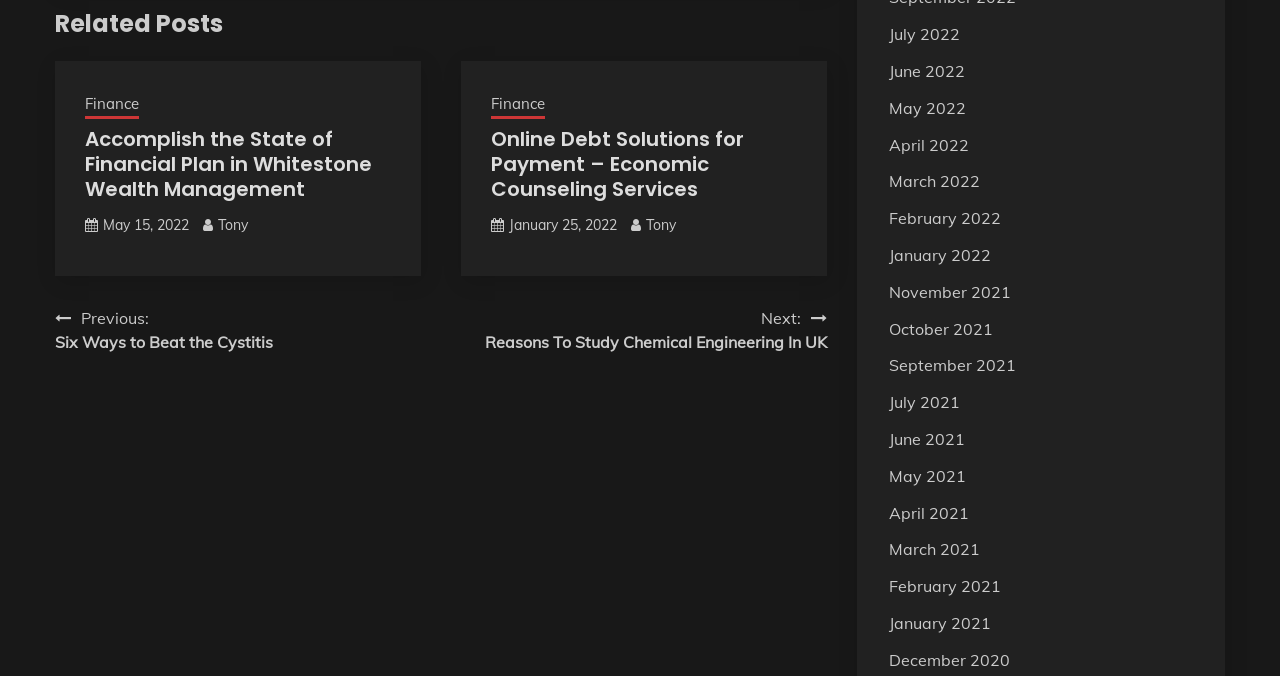Please identify the bounding box coordinates of the area that needs to be clicked to follow this instruction: "Navigate to previous post".

[0.043, 0.453, 0.213, 0.524]